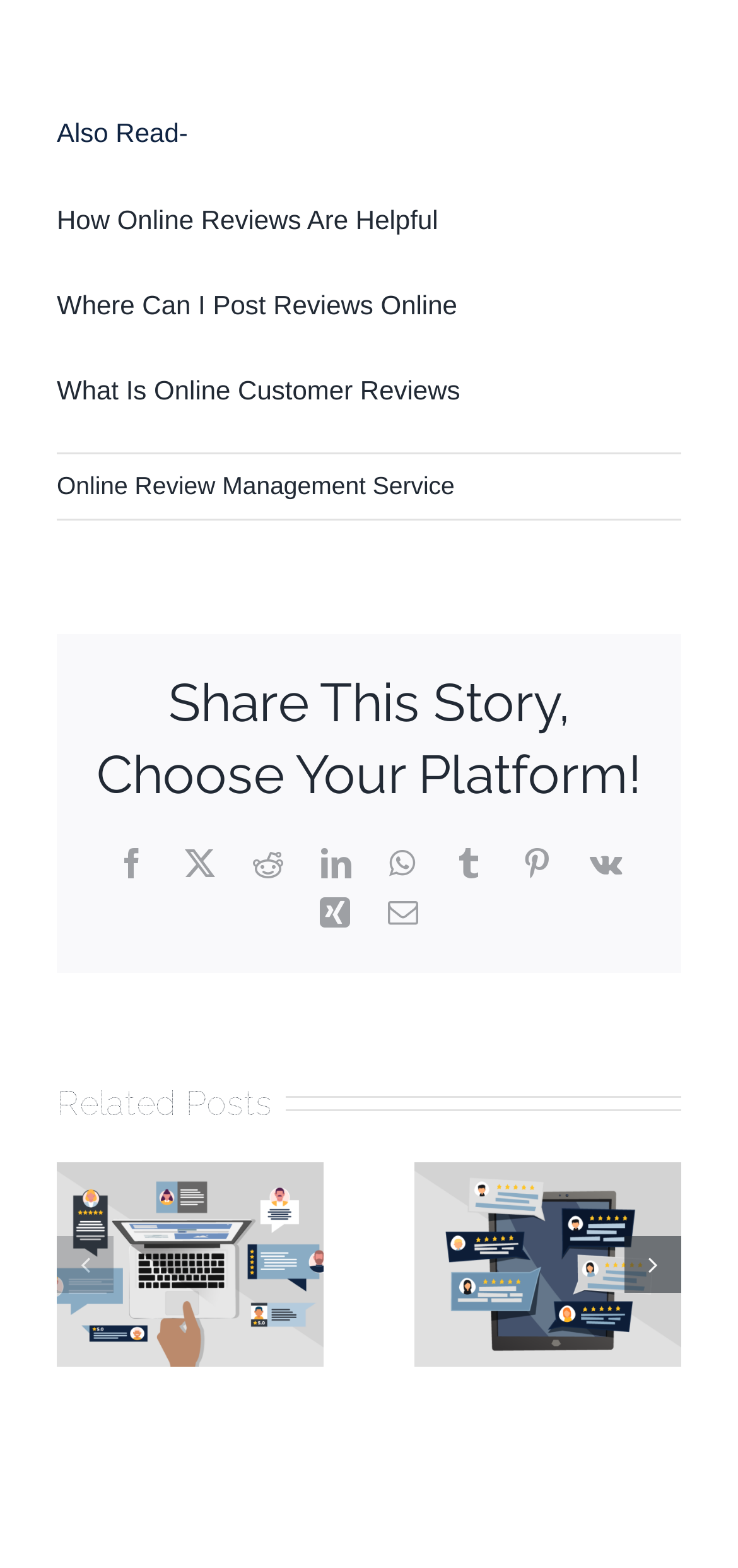Please specify the bounding box coordinates of the clickable region necessary for completing the following instruction: "View the 'How to Make the Most of Online Review Platforms' article". The coordinates must consist of four float numbers between 0 and 1, i.e., [left, top, right, bottom].

[0.244, 0.671, 0.518, 0.993]